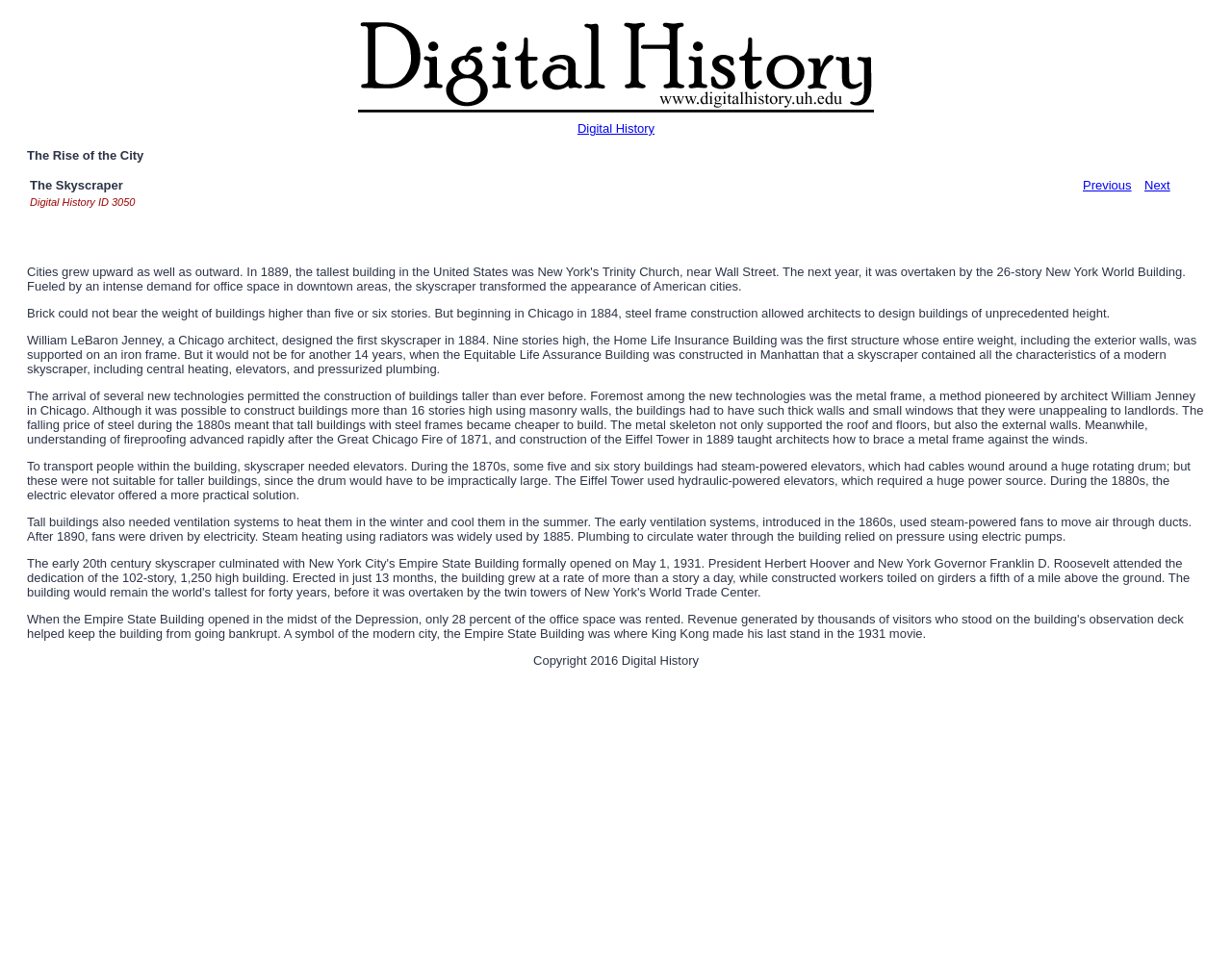What is the name of the architect who designed the first skyscraper?
Based on the screenshot, respond with a single word or phrase.

William LeBaron Jenney